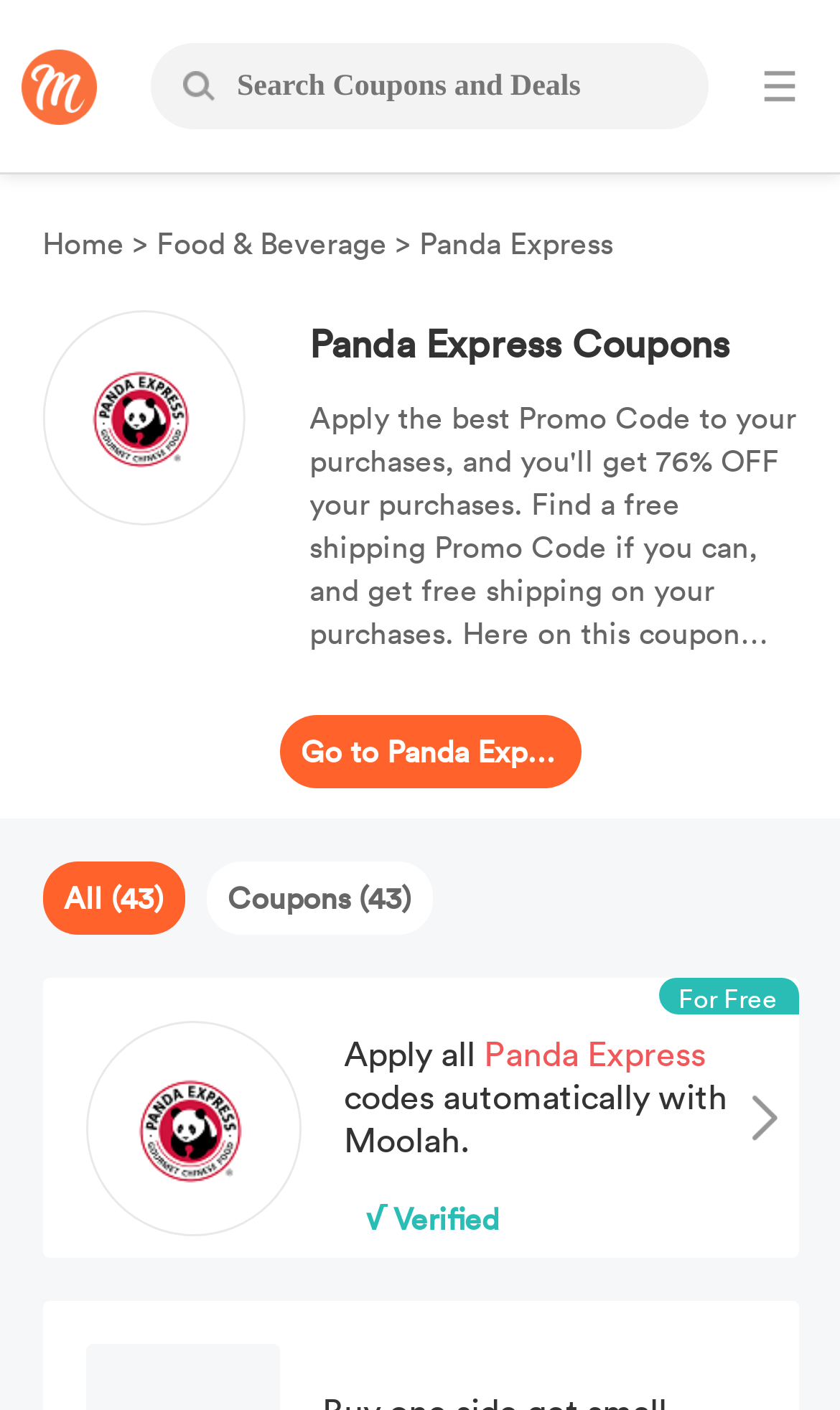How many coupons are available?
With the help of the image, please provide a detailed response to the question.

The webpage displays the text 'All (43)' and 'Coupons (43)', indicating that there are 43 coupons available for Panda Express.